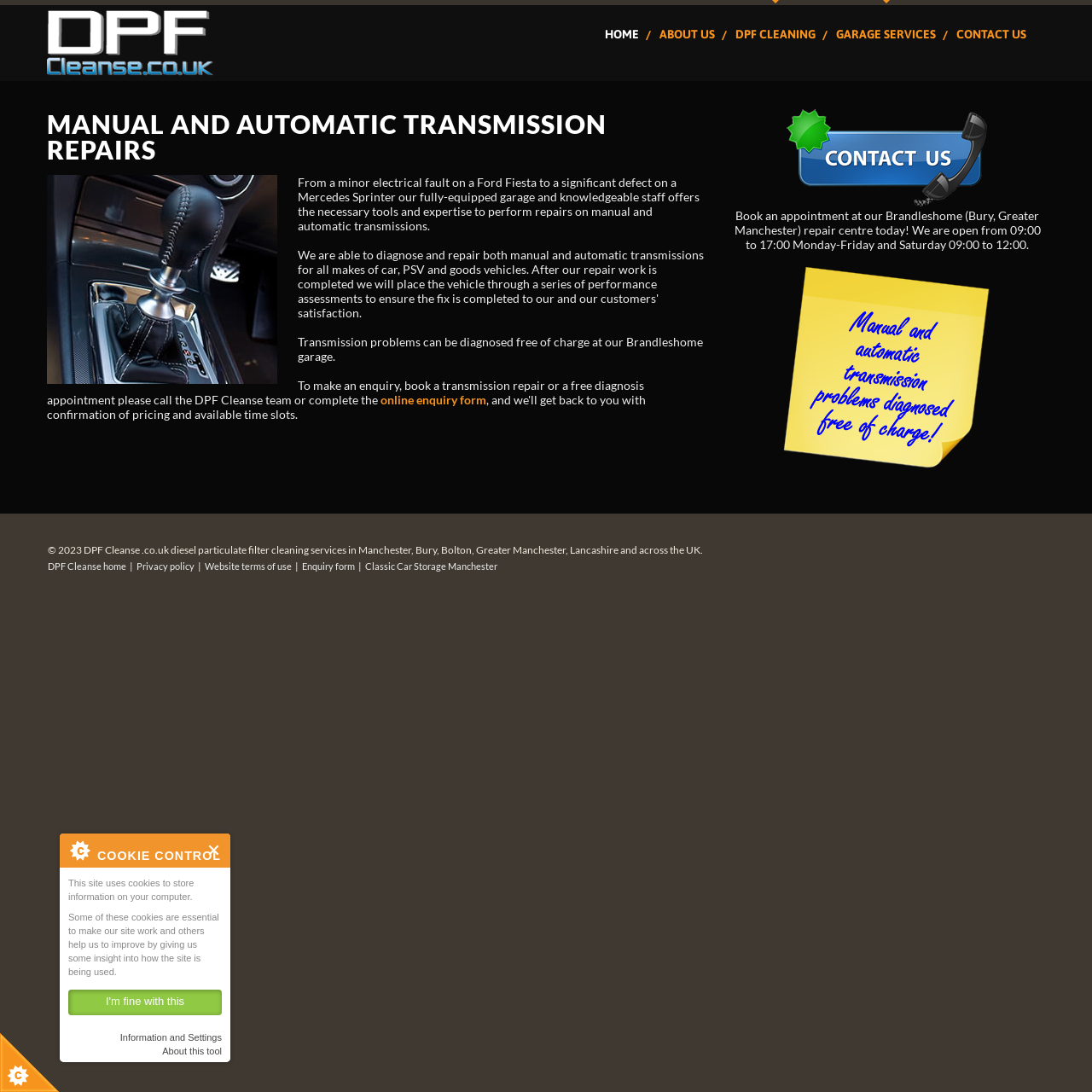What is the location of the DPF Cleanse repair centre? Please answer the question using a single word or phrase based on the image.

Brandleshome, Bury, Greater Manchester